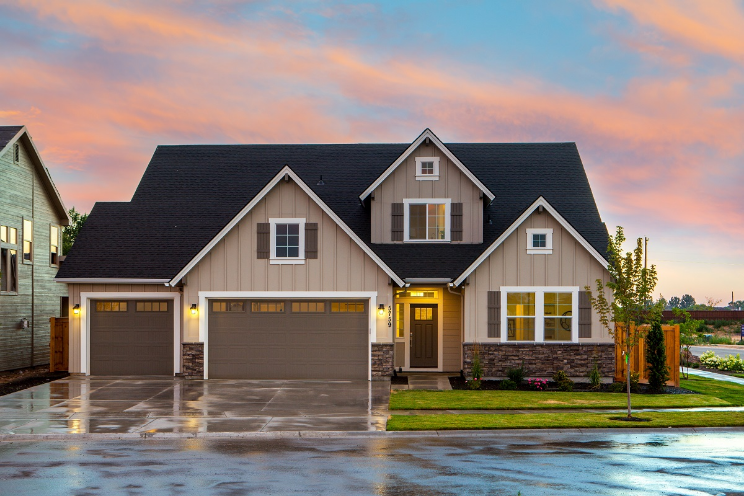Elaborate on the elements present in the image.

The image captures a beautiful suburban house in the late afternoon, showcasing a stylish blend of modern and traditional architectural elements. The home features a peaked roof adorned with multiple gables, complemented by large divided windows that enhance its charm. The exterior is painted in soft earth tones, primarily light beige, with dark brown accents. 

Two spacious garage doors occupy the front, each designed with elegant horizontal panels, providing ample parking space. Warm light glows from sconces flanking the entrance, promoting a welcoming ambiance. In front of the house, a neatly manicured lawn is framed by a small tree and colorful flower beds, all glistening slightly from recent rain, adding a serene quality to the scene. The backdrop features a pastel sky, hinting at a picturesque sunset, enveloping the home in a warm and inviting atmosphere.